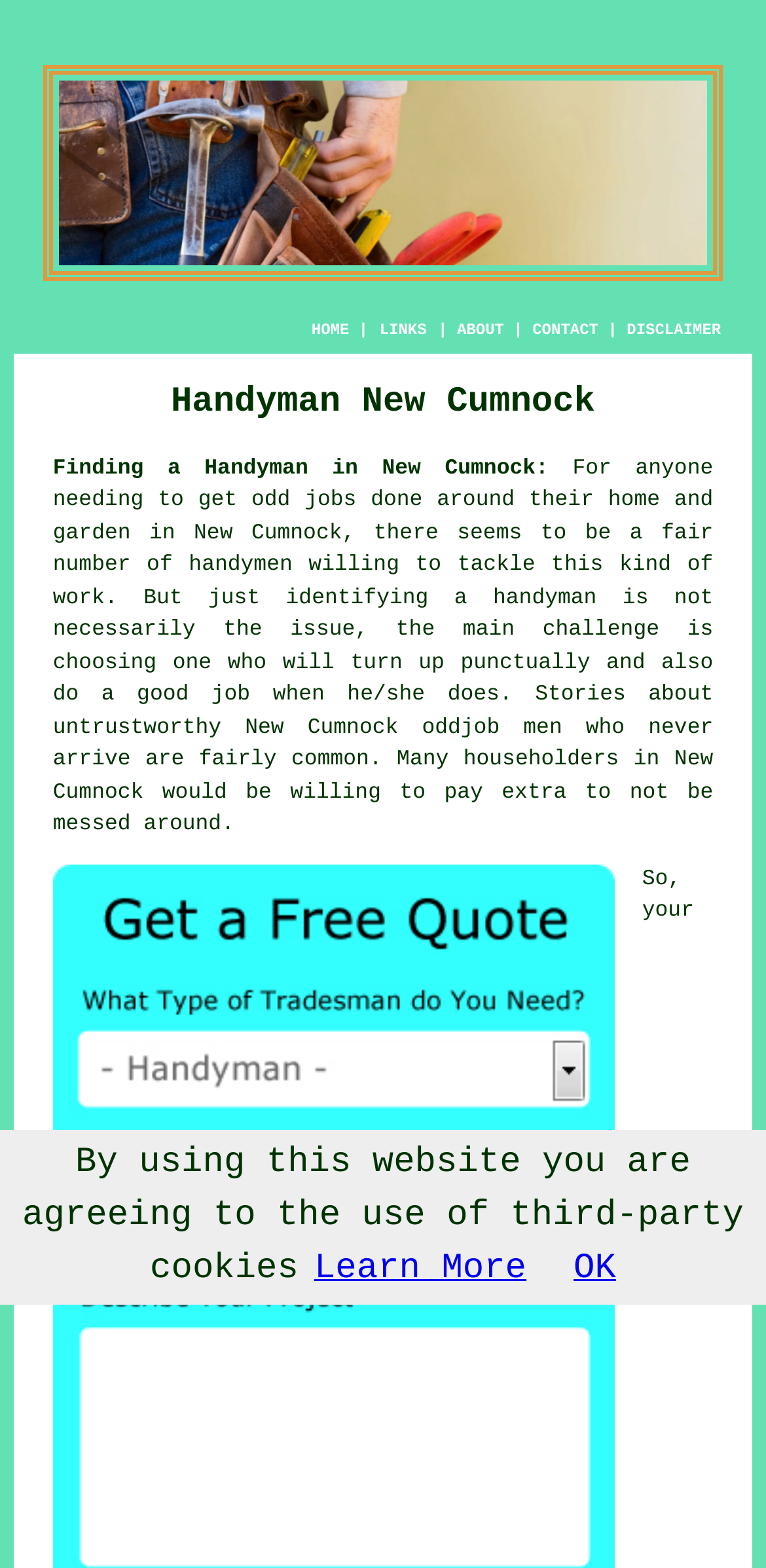What is the name of the handyman service?
Could you give a comprehensive explanation in response to this question?

The name of the handyman service can be found in the image element at the top of the webpage, which has a bounding box coordinate of [0.056, 0.041, 0.944, 0.179]. The image is described as 'Handyman New Cumnock East Ayrshire - Handymanic'.